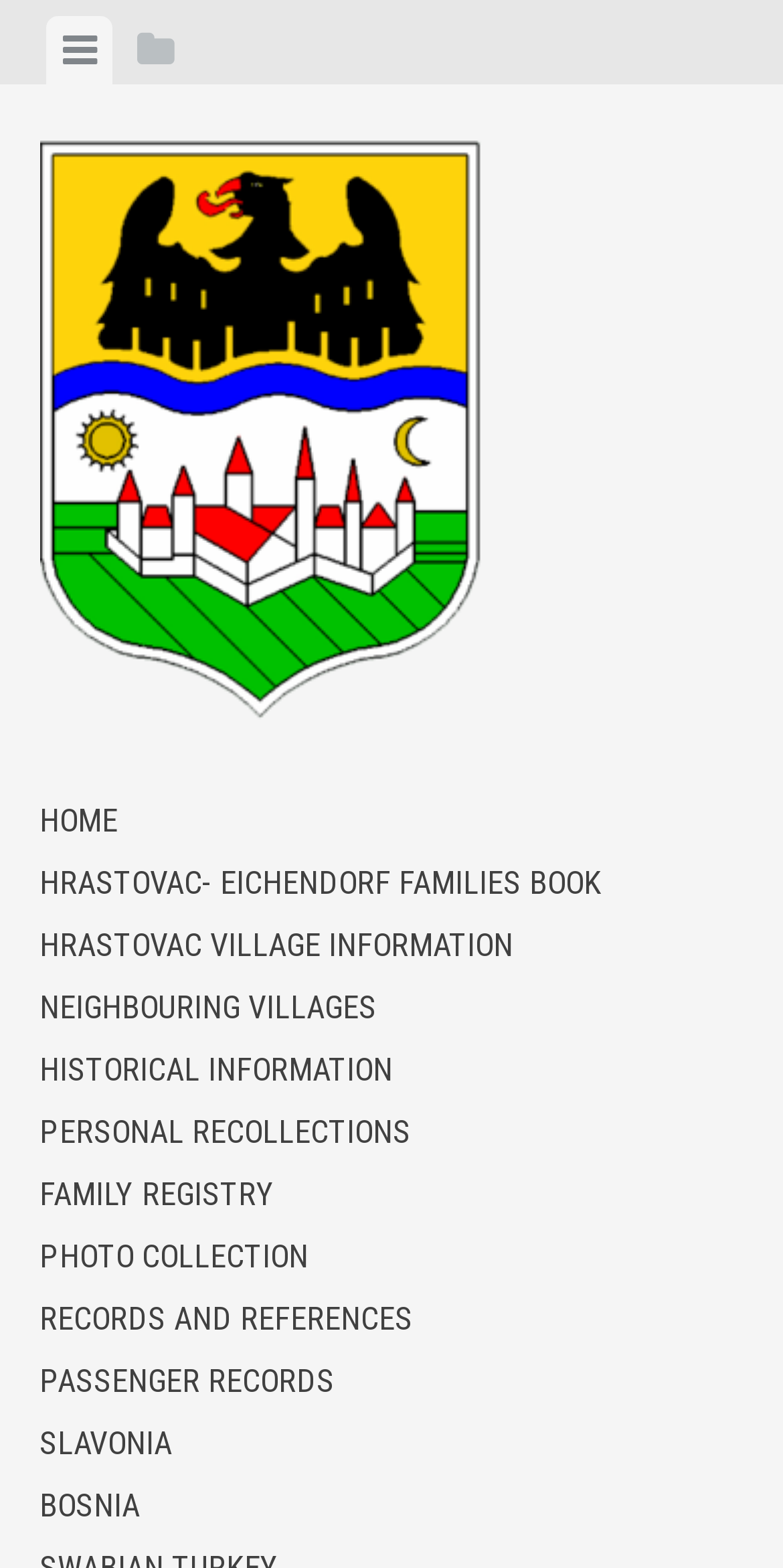Answer briefly with one word or phrase:
How many links are available on the webpage?

12